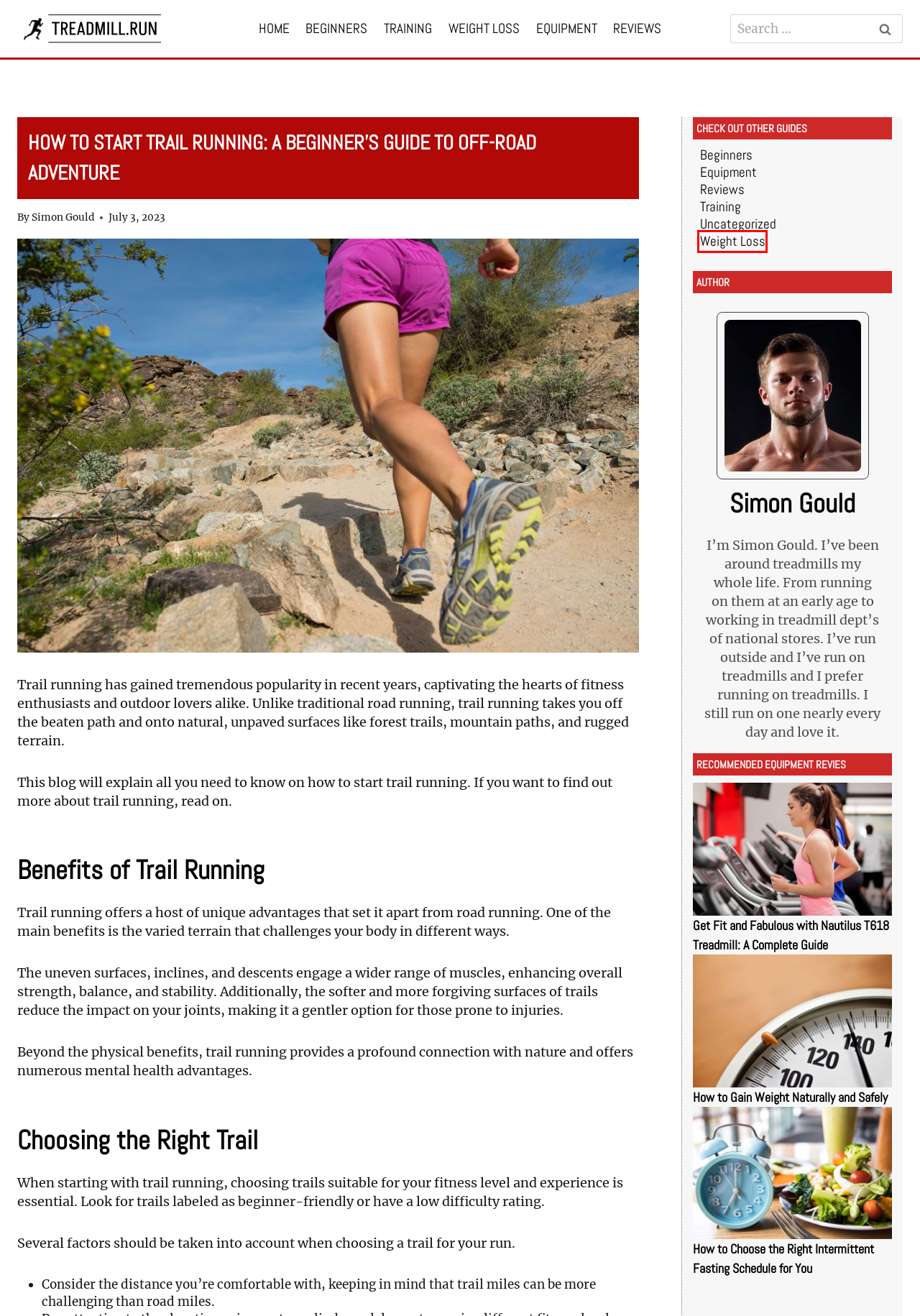Review the webpage screenshot and focus on the UI element within the red bounding box. Select the best-matching webpage description for the new webpage that follows after clicking the highlighted element. Here are the candidates:
A. Intermittent Fasting Schedule: Choose the Right One - treadmill.run
B. Weight Loss Archives - treadmill.run
C. Everything treadmill - treadmill.run
D. Reviews Archives - treadmill.run
E. Equipment Archives - treadmill.run
F. Simon Gould, Author at treadmill.run
G. How to Gain Weight: Healthy Guidance - treadmill.run
H. Beginners Archives - treadmill.run

B